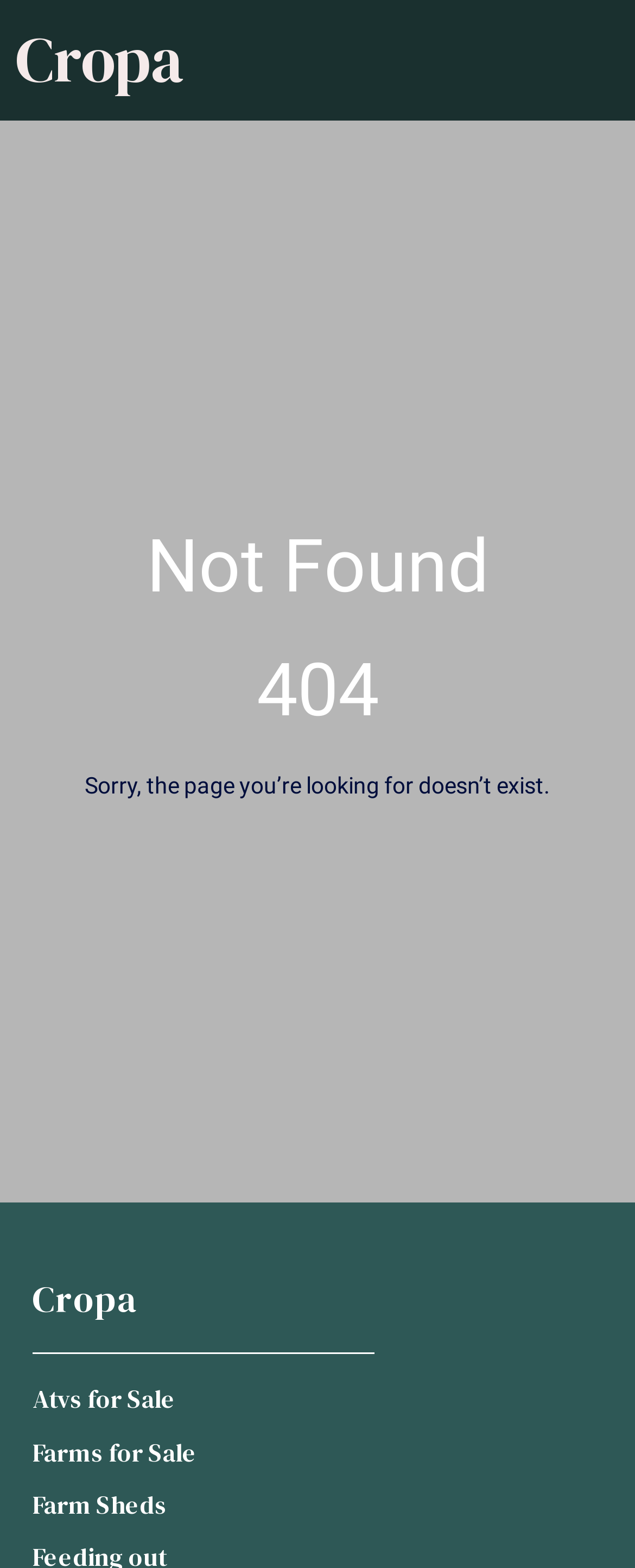Respond to the following question using a concise word or phrase: 
What is the error code displayed on the webpage?

404